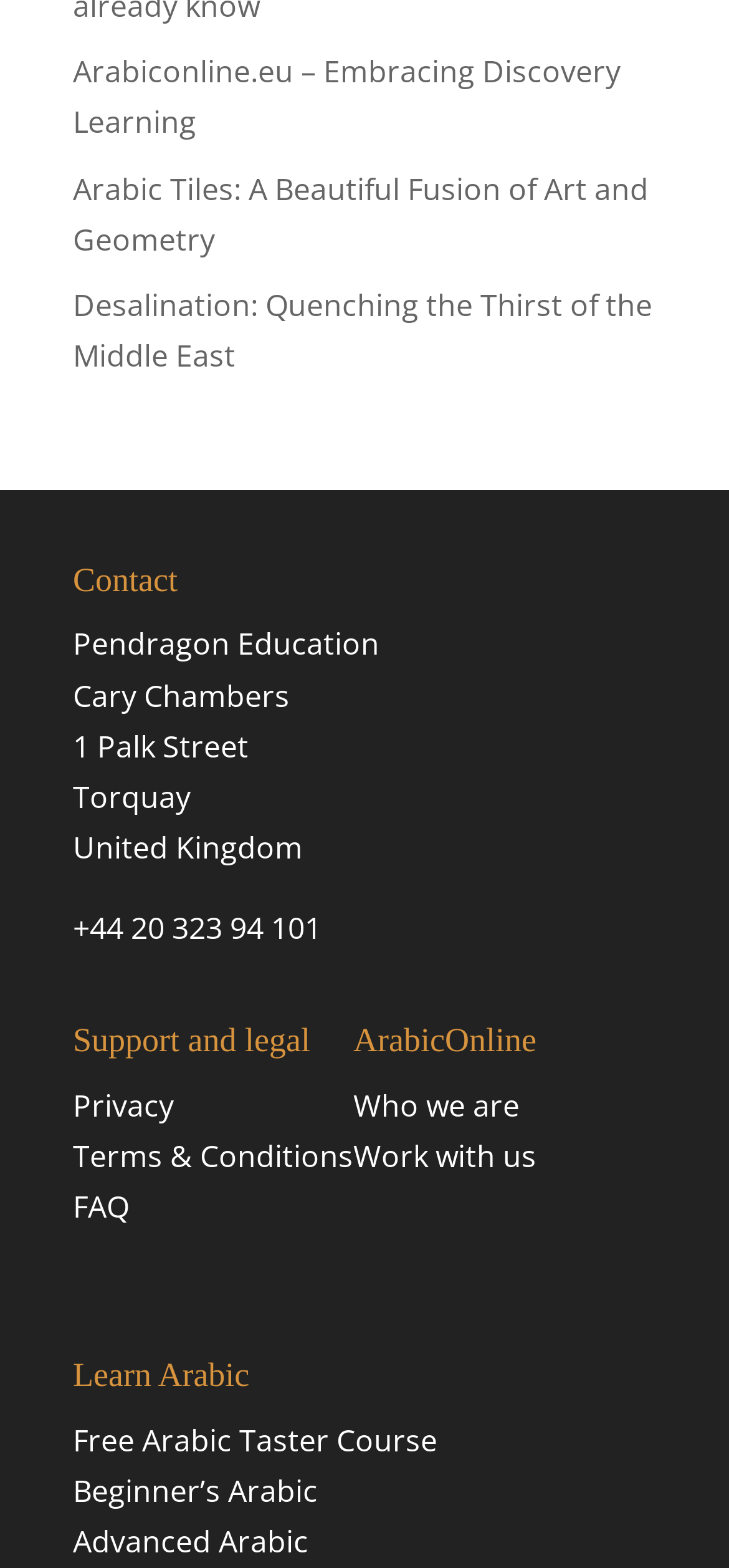Find the bounding box coordinates of the clickable area required to complete the following action: "Take a Free Arabic Taster Course".

[0.1, 0.905, 0.6, 0.931]